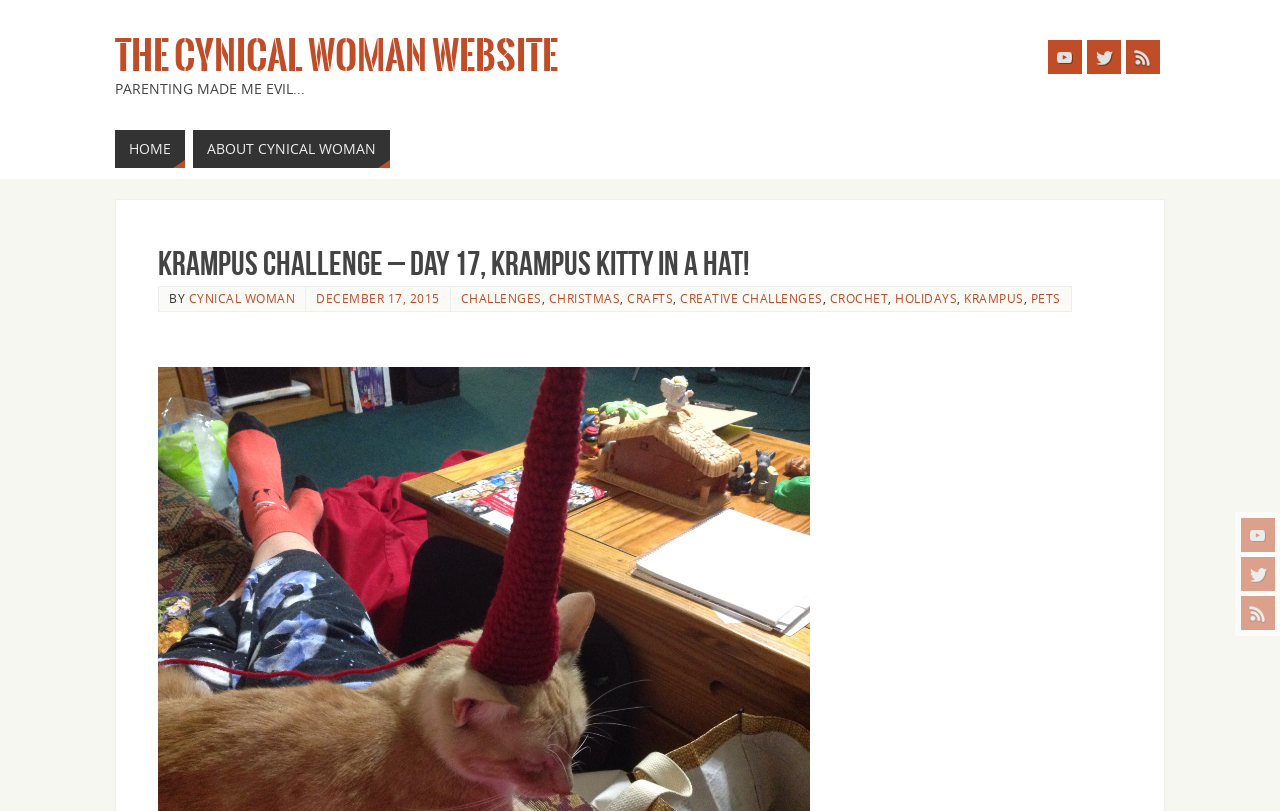Provide the bounding box coordinates for the specified HTML element described in this description: "Holidays". The coordinates should be four float numbers ranging from 0 to 1, in the format [left, top, right, bottom].

[0.699, 0.358, 0.748, 0.377]